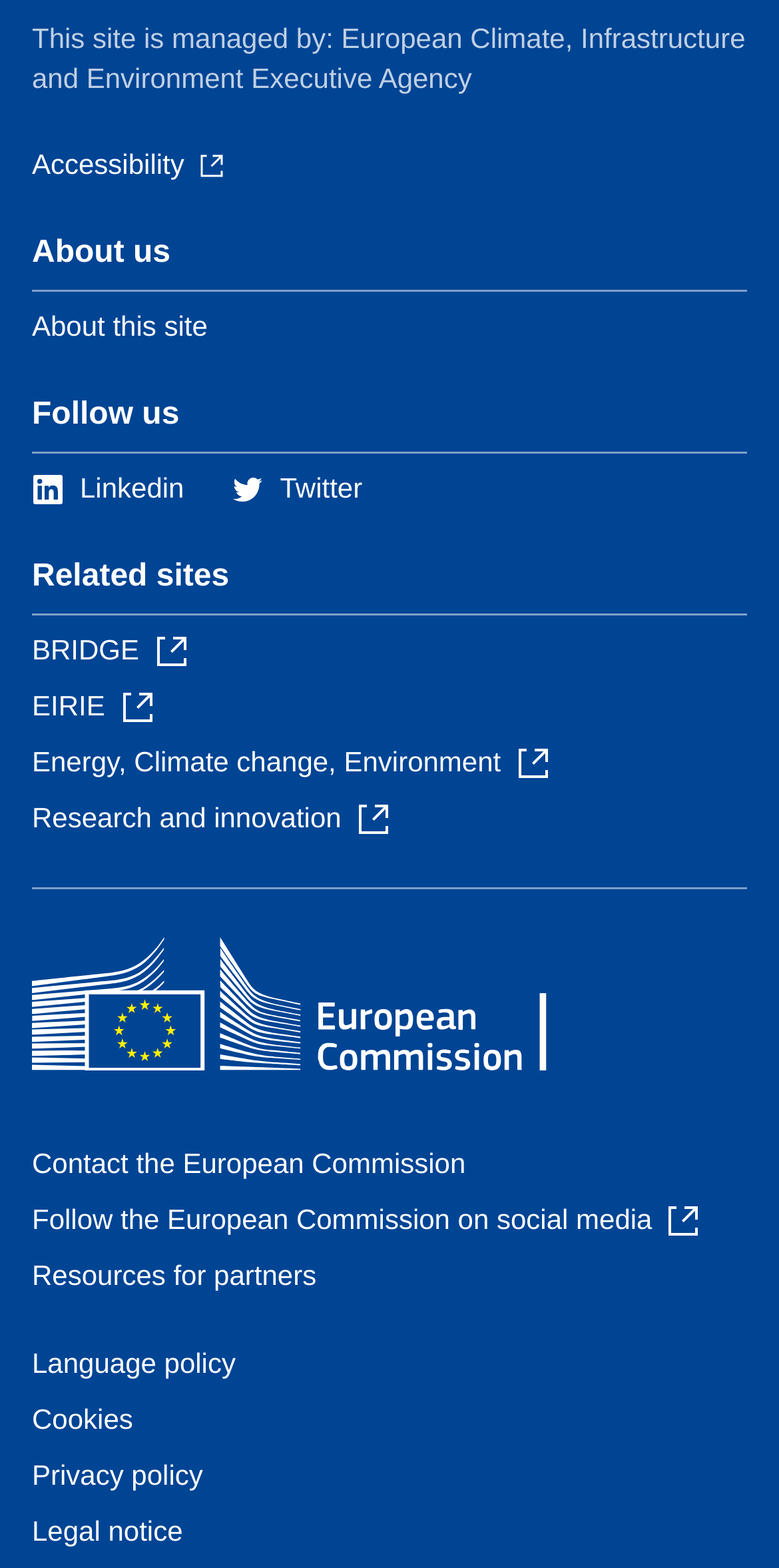Identify the bounding box coordinates for the region of the element that should be clicked to carry out the instruction: "View Resources for partners". The bounding box coordinates should be four float numbers between 0 and 1, i.e., [left, top, right, bottom].

[0.041, 0.803, 0.406, 0.824]